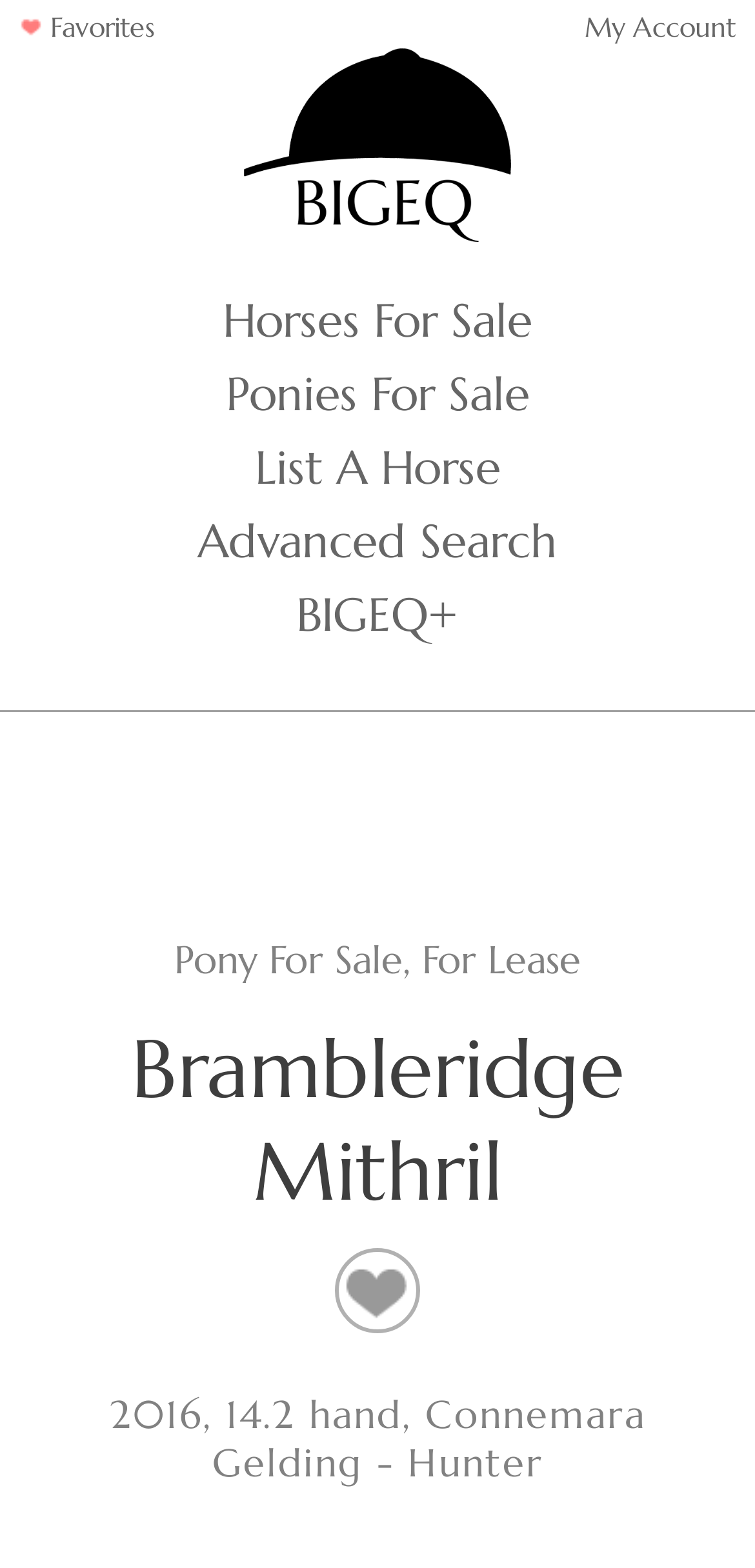What is the purpose of the horse?
Answer with a single word or phrase, using the screenshot for reference.

Hunter